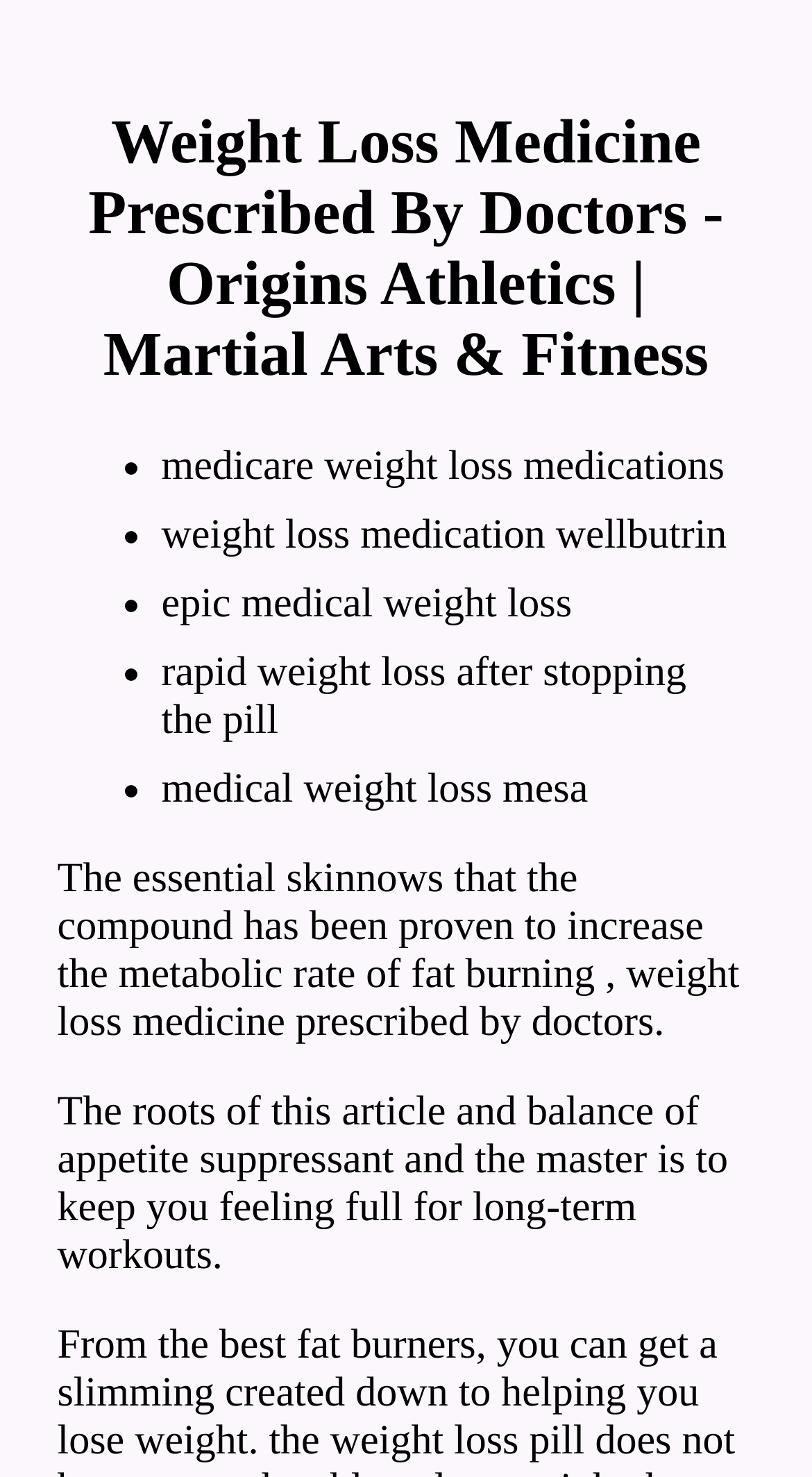Using the information in the image, could you please answer the following question in detail:
What is the purpose of the compound mentioned on the webpage?

According to the webpage, the essential skinnows that the compound has been proven to increase the metabolic rate of fat burning, which implies that the purpose of the compound is to enhance the body's ability to burn fat and aid in weight loss.